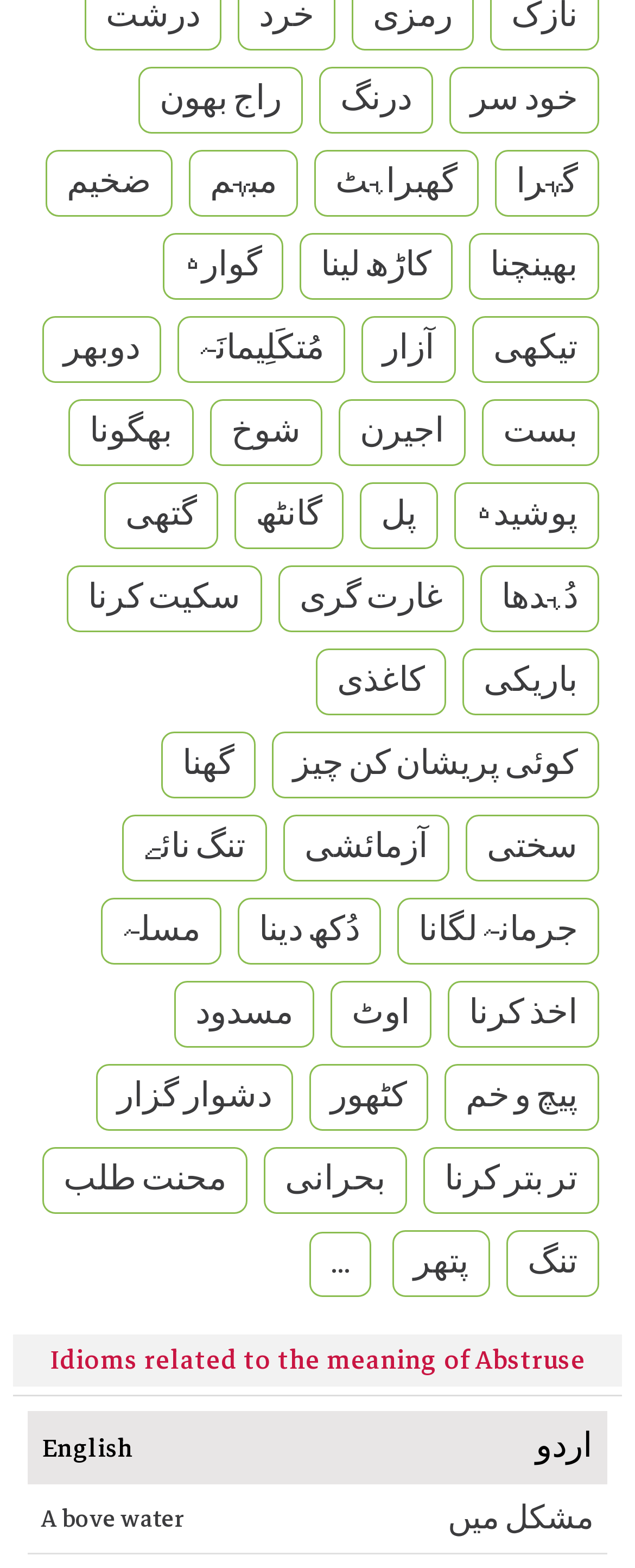How many idioms are listed on this webpage?
Using the visual information, answer the question in a single word or phrase.

Over 40